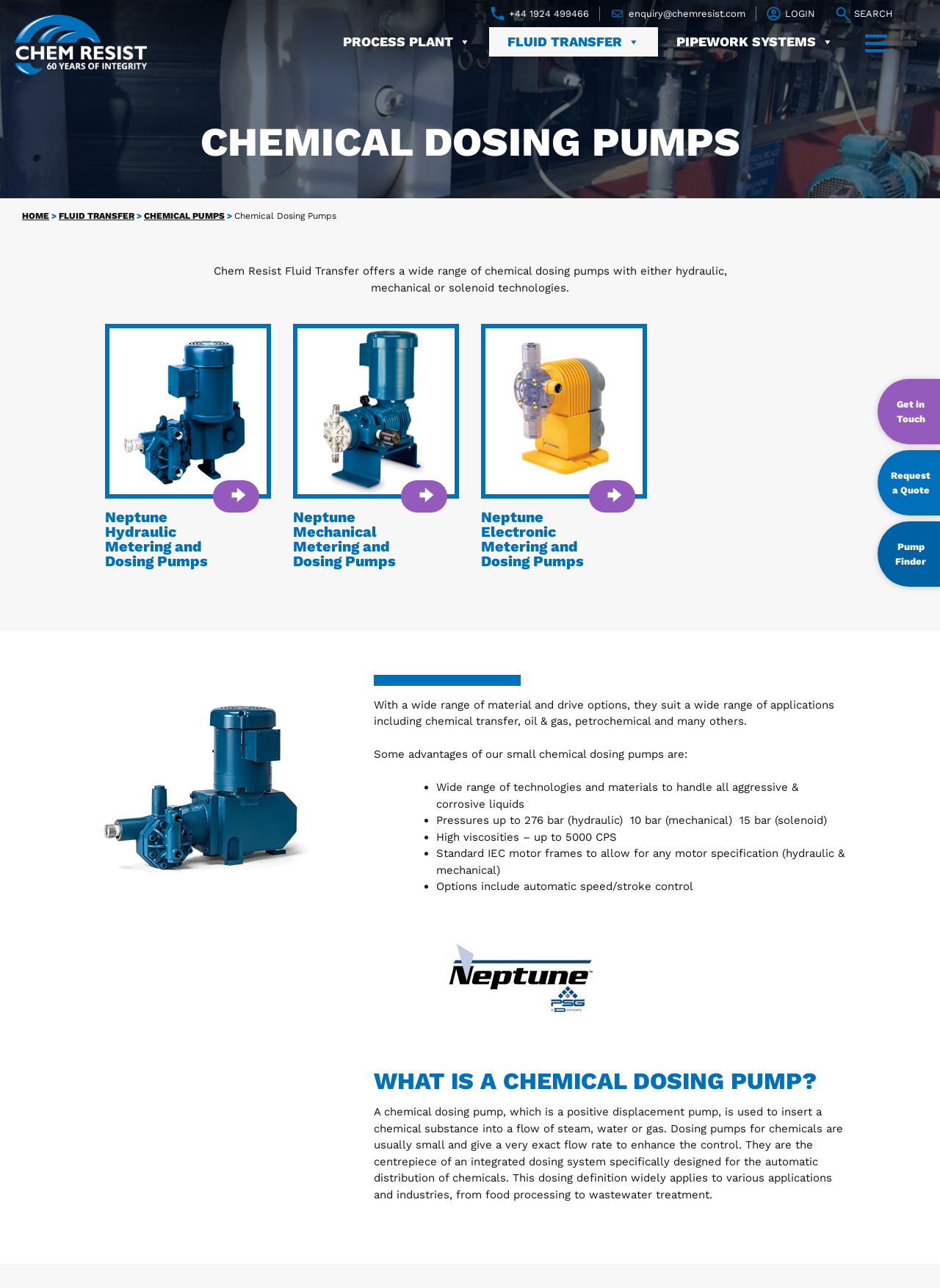Please identify the bounding box coordinates of the area that needs to be clicked to follow this instruction: "Learn more about Neptune Hydraulic Metering and Dosing Pumps".

[0.112, 0.395, 0.234, 0.441]